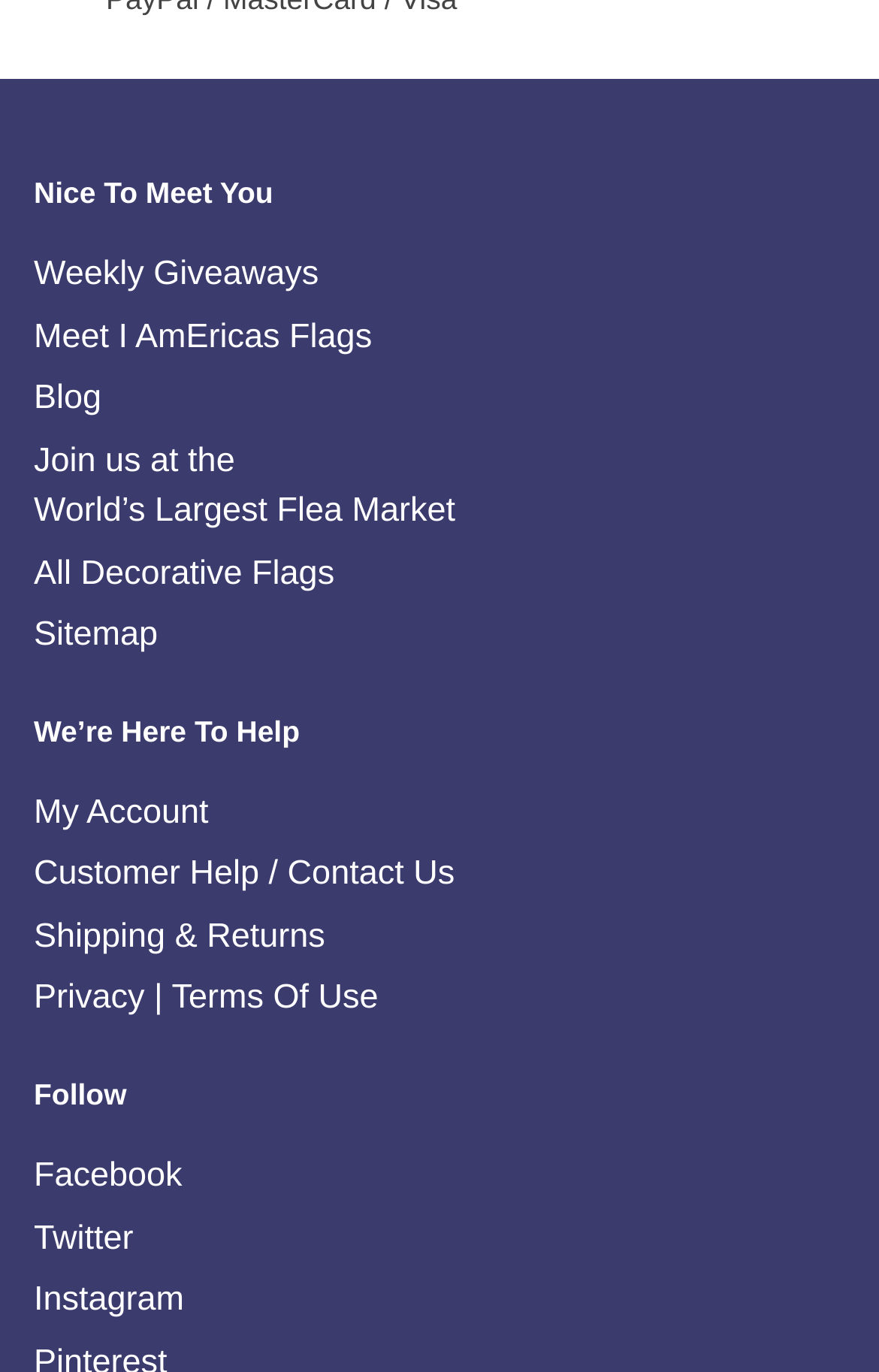Please analyze the image and provide a thorough answer to the question:
What is the second static text element?

The second static text element on the webpage is 'We’re Here To Help' which is located at the middle of the page with a bounding box coordinate of [0.038, 0.521, 0.341, 0.545].